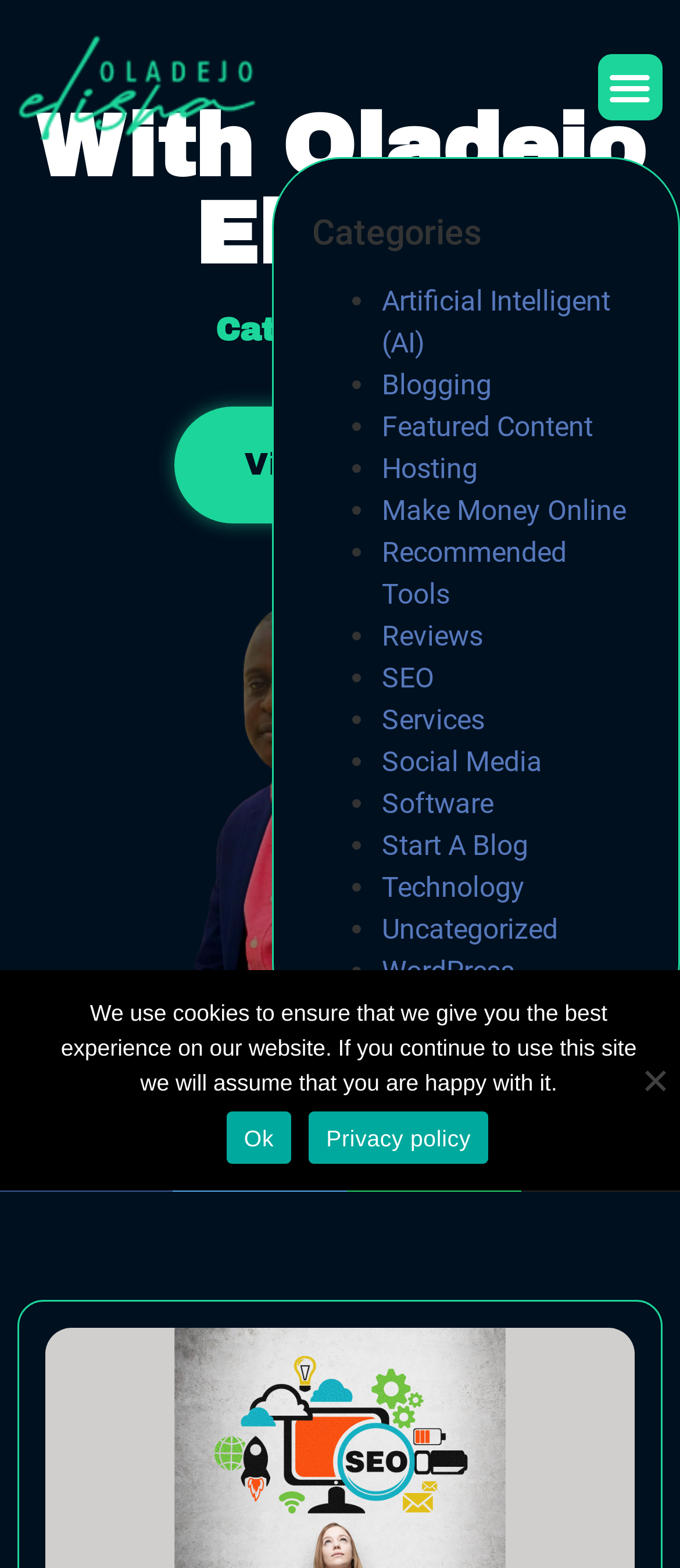Provide the bounding box coordinates for the area that should be clicked to complete the instruction: "Toggle the menu".

[0.878, 0.035, 0.974, 0.077]